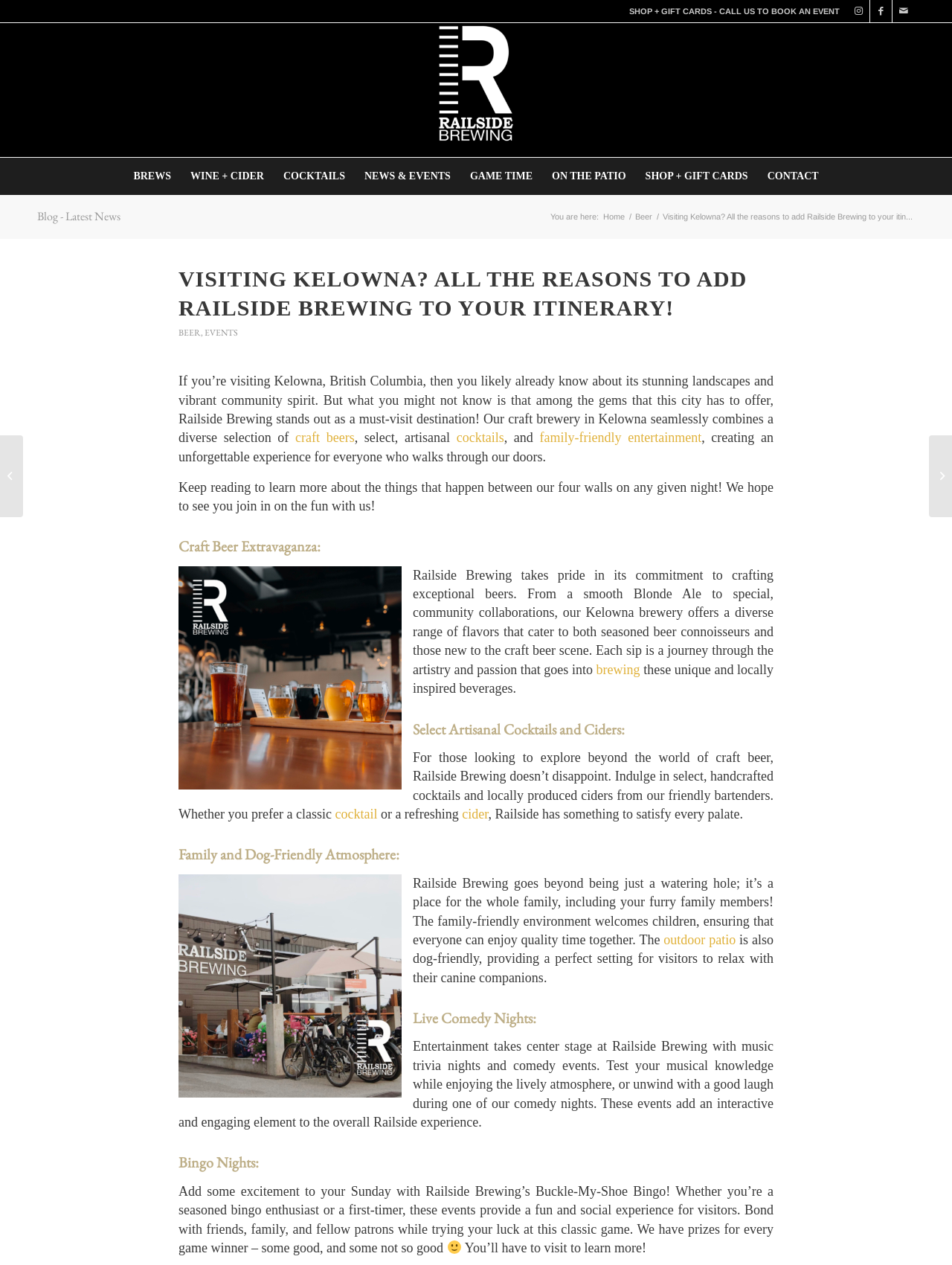Provide a comprehensive caption for the webpage.

The webpage is about Railside Brewing, a craft brewery in Kelowna, British Columbia. At the top of the page, there are links to the brewery's social media profiles, including Instagram, Facebook, and Mail. Below these links, there is a menu with several options, including "BREWS", "WINE + CIDER", "COCKTAILS", "NEWS & EVENTS", "GAME TIME", "ON THE PATIO", "SHOP + GIFT CARDS", and "CONTACT".

To the left of the menu, there is a vertical menu with links to "Home", "Beer", and other pages. Below this menu, there is a section with a heading "Visiting Kelowna? All the reasons to add Railside Brewing to your itinerary!" This section describes the brewery's offerings, including craft beers, select artisanal cocktails, and family-friendly entertainment.

The page also features several sections highlighting the brewery's events and activities, including a "Craft Beer Extravaganza", "Select Artisanal Cocktails and Ciders", "Family and Dog-Friendly Atmosphere", "Live Comedy Nights", "Bingo Nights", and "February Brewery Events in Kelowna at Railside!" and "March Brewery Events in Kelowna at Railside!". These sections include images and descriptive text about each event.

Throughout the page, there are links to other pages on the website, including "BREWS", "EVENTS", "craft beers", "cocktails", "family-friendly entertainment", "brewing", "outdoor patio", and others. The page also features several images, including a logo, a photo of a beer, and an emoji smiley face.